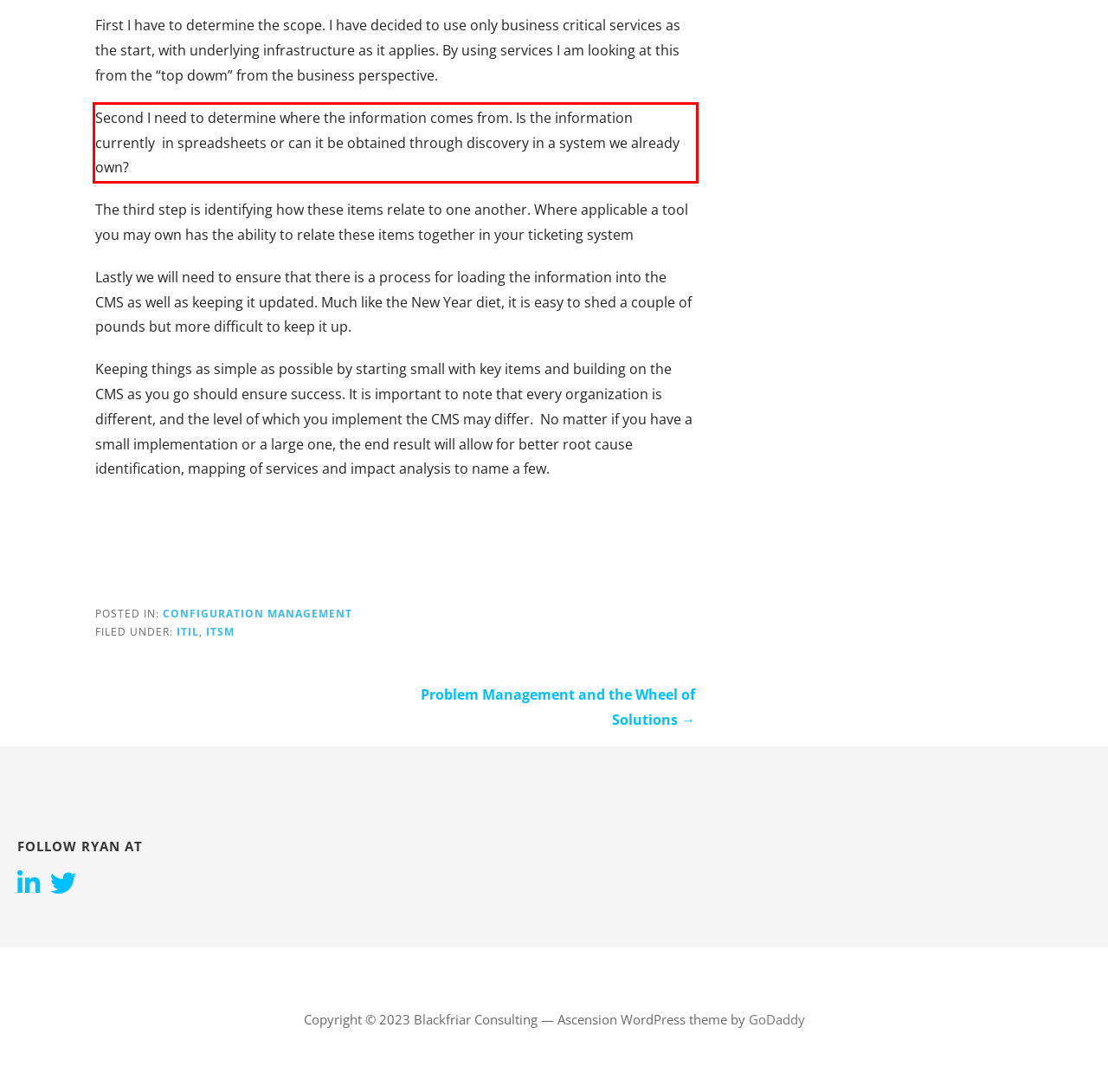Given a webpage screenshot, identify the text inside the red bounding box using OCR and extract it.

Second I need to determine where the information comes from. Is the information currently in spreadsheets or can it be obtained through discovery in a system we already own?